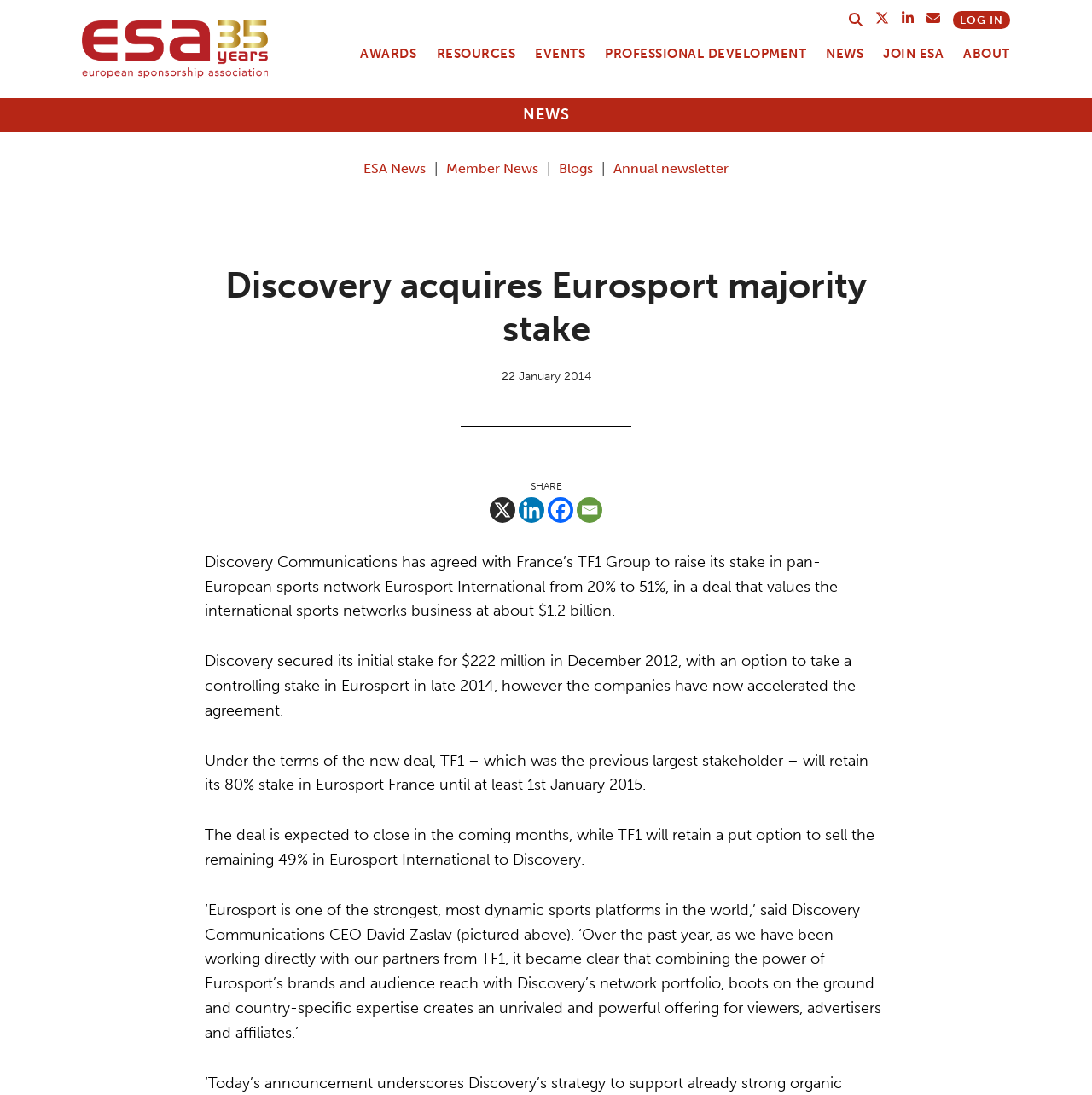Locate the bounding box coordinates of the element that should be clicked to execute the following instruction: "Read ESA News".

[0.333, 0.146, 0.39, 0.161]